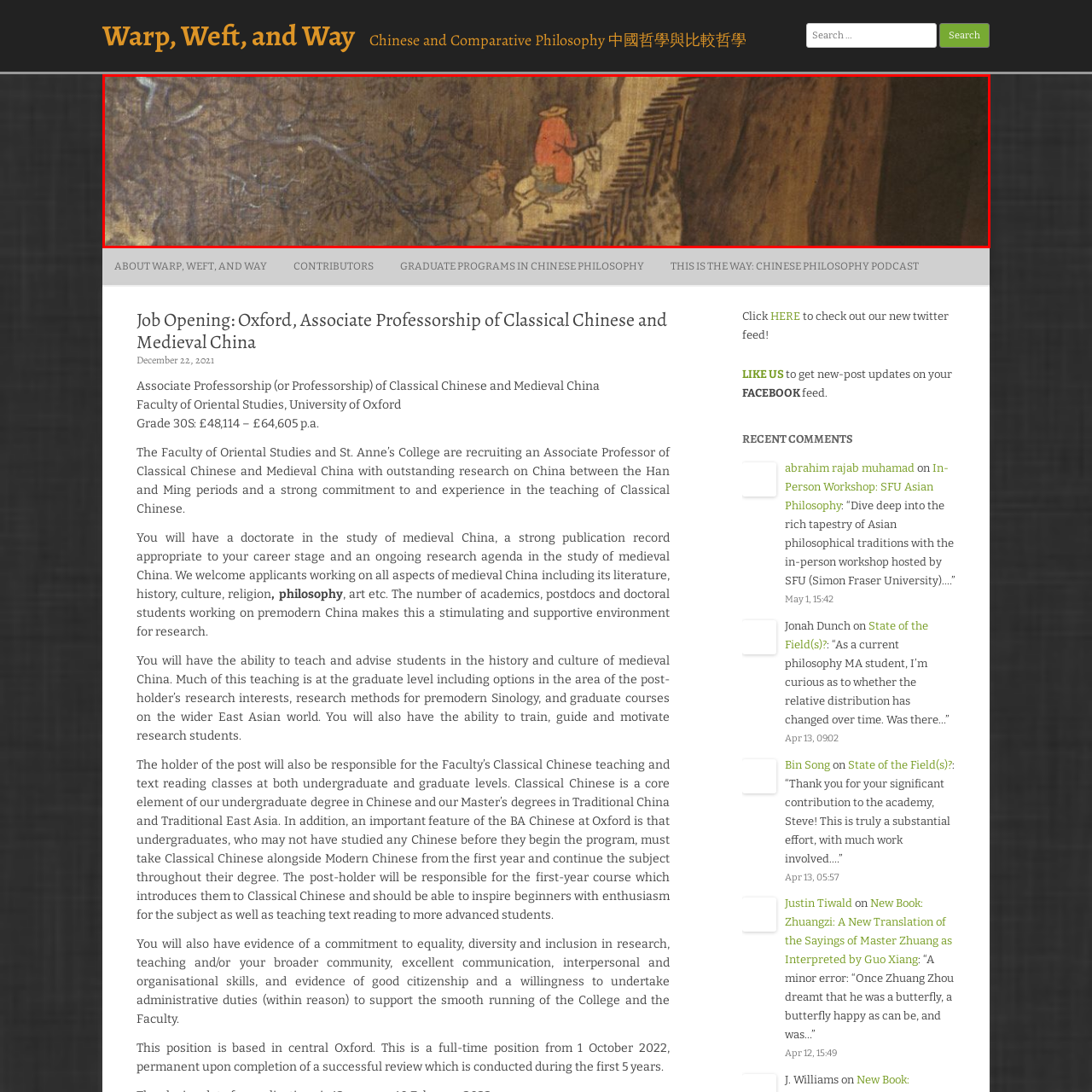Examine the segment of the image contained within the black box and respond comprehensively to the following question, based on the visual content: 
What is the atmosphere created by the interplay of light and shadow?

The caption states that the interplay of light and shadow, along with the subtle details of the surrounding foliage, creates an inviting atmosphere, inviting viewers to contemplate the significance of the journey depicted.